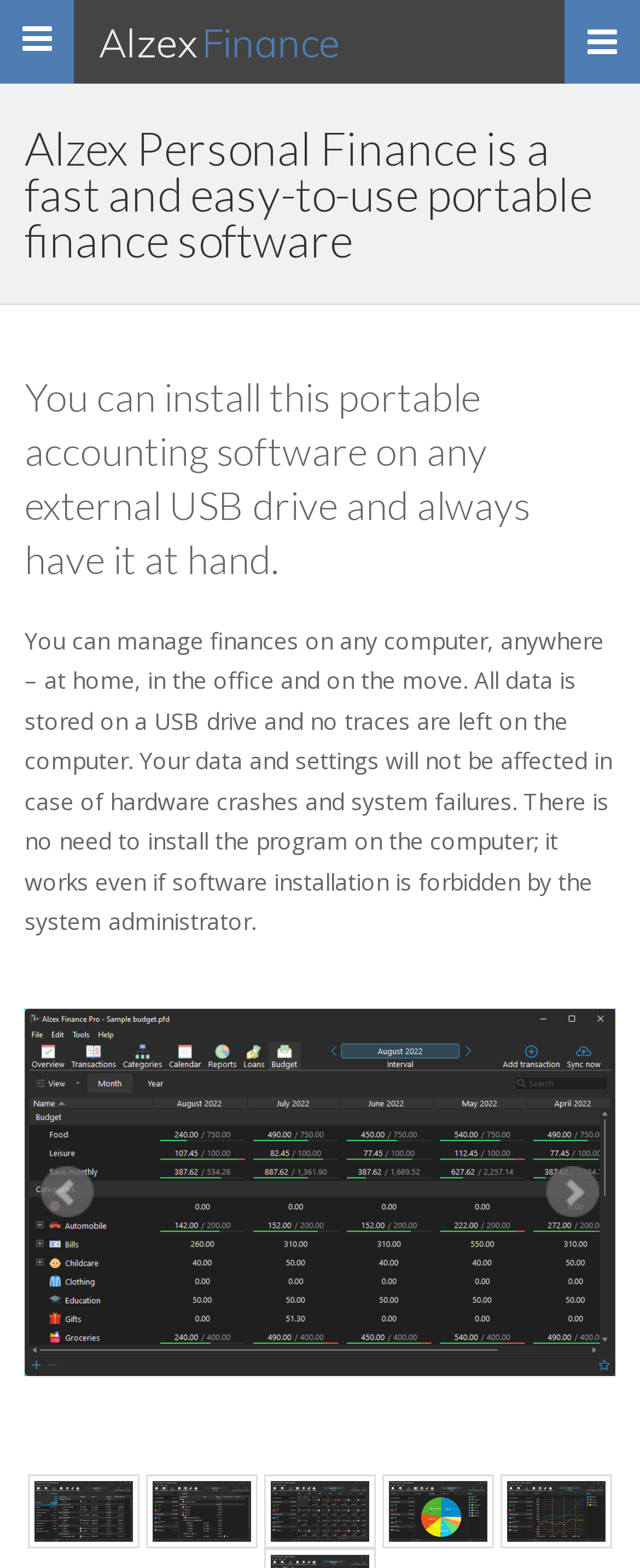Provide an in-depth description of the elements and layout of the webpage.

The webpage is about Alzex Personal Finance, a portable finance software. At the top left, there is a button to toggle navigation. Next to it, there is a link to "Alzex Finance". Below these elements, there is a heading that summarizes the software's features. 

Below the heading, there are two paragraphs of text that describe the benefits of using this portable finance software. The first paragraph explains that the software can be installed on an external USB drive, making it easily accessible. The second paragraph elaborates on the convenience and security of using this software, mentioning that it can be used on any computer, and that all data is stored on the USB drive, leaving no traces on the computer.

Further down, there is a section with a series of links, including "Prev" and "Next" buttons, which are likely used for navigation. Below these links, there are five links, each accompanied by an image, arranged horizontally across the page. These links and images are likely related to features or testimonials about the software.